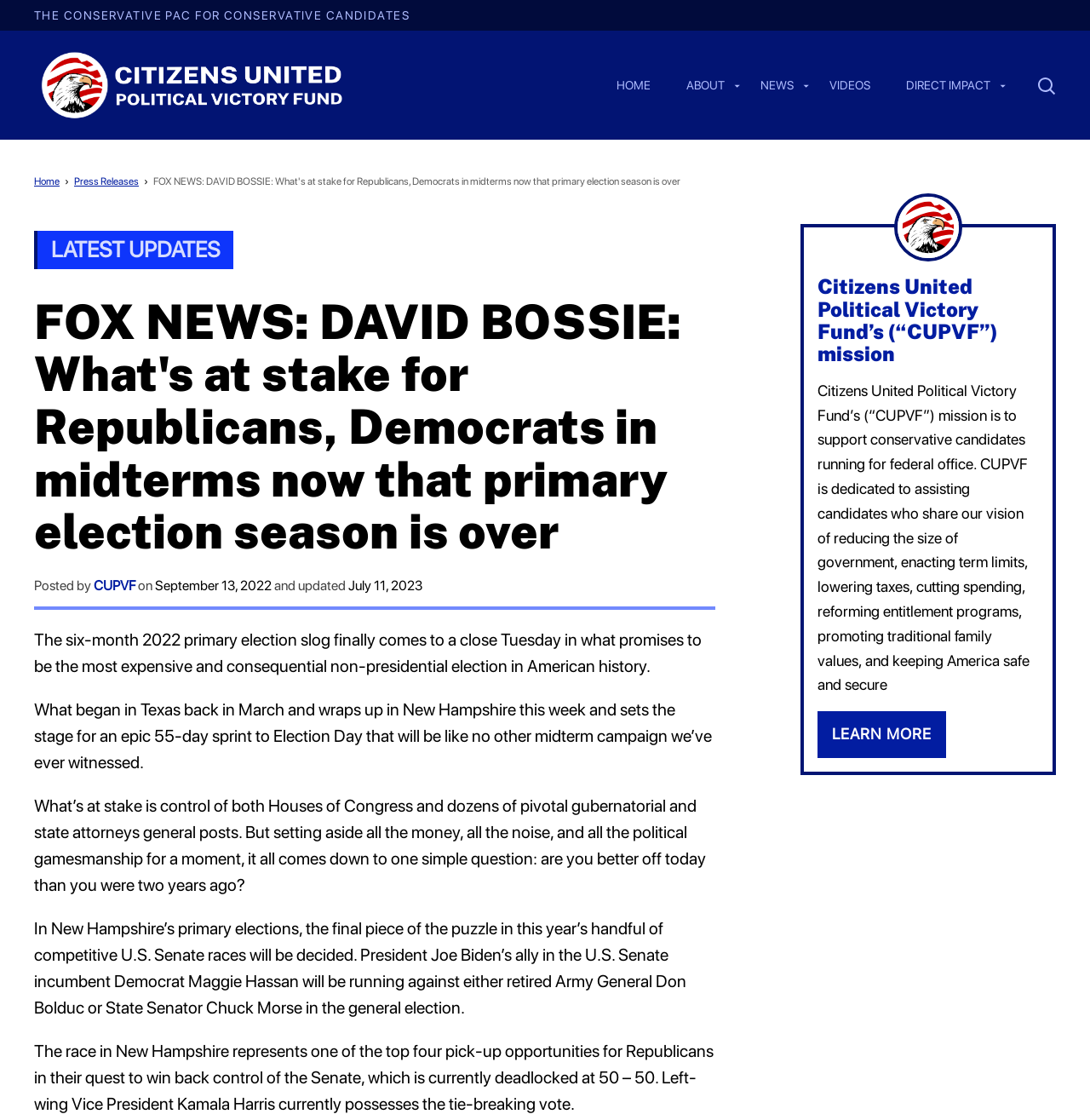Please locate the bounding box coordinates of the element that should be clicked to achieve the given instruction: "Learn more about Citizens United Political Victory Fund".

[0.75, 0.635, 0.868, 0.677]